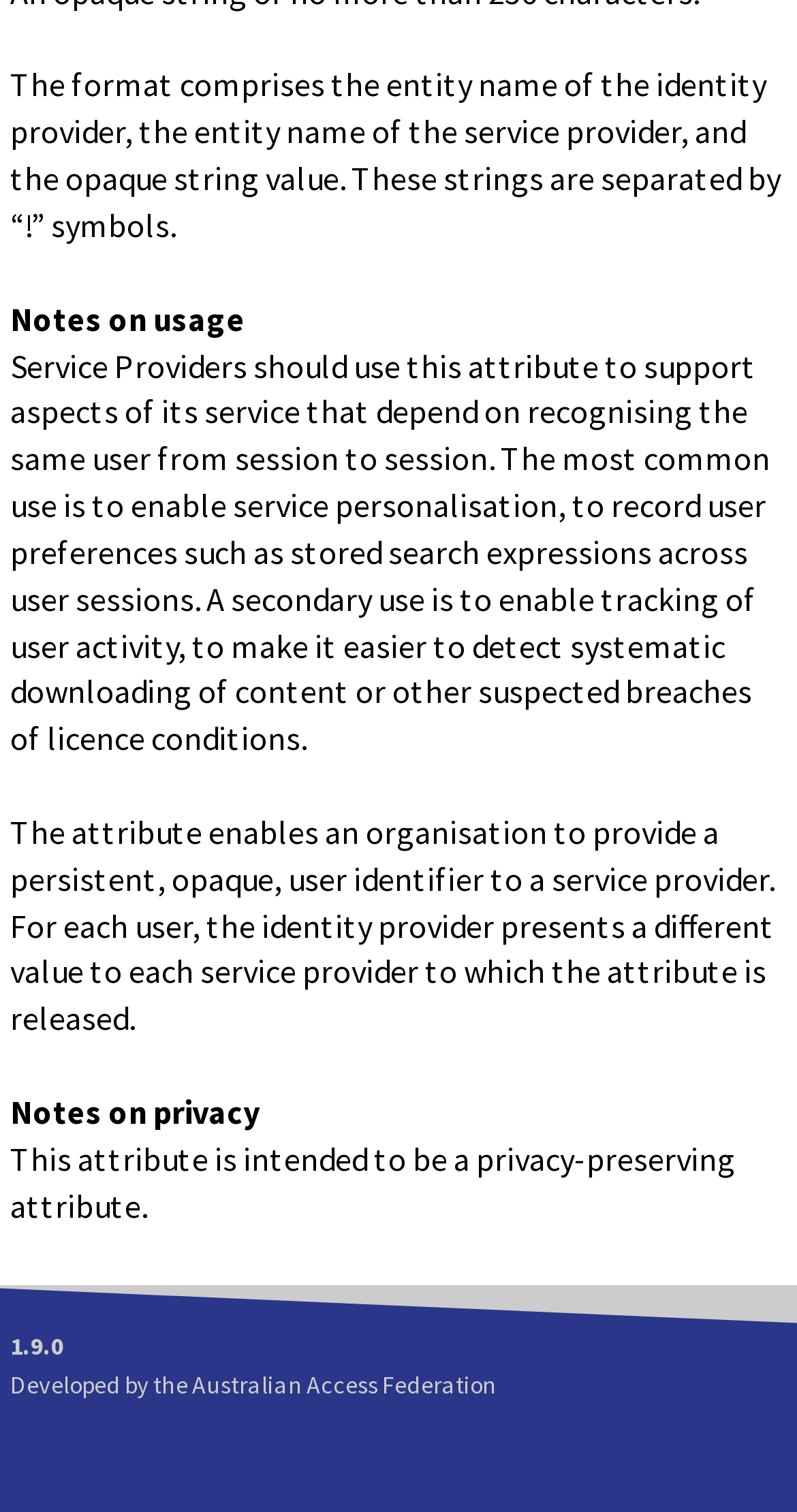What is the format of the attribute?
Please respond to the question with a detailed and well-explained answer.

According to the webpage, the format of the attribute comprises the entity name of the identity provider, the entity name of the service provider, and the opaque string value, which are separated by '!' symbols.